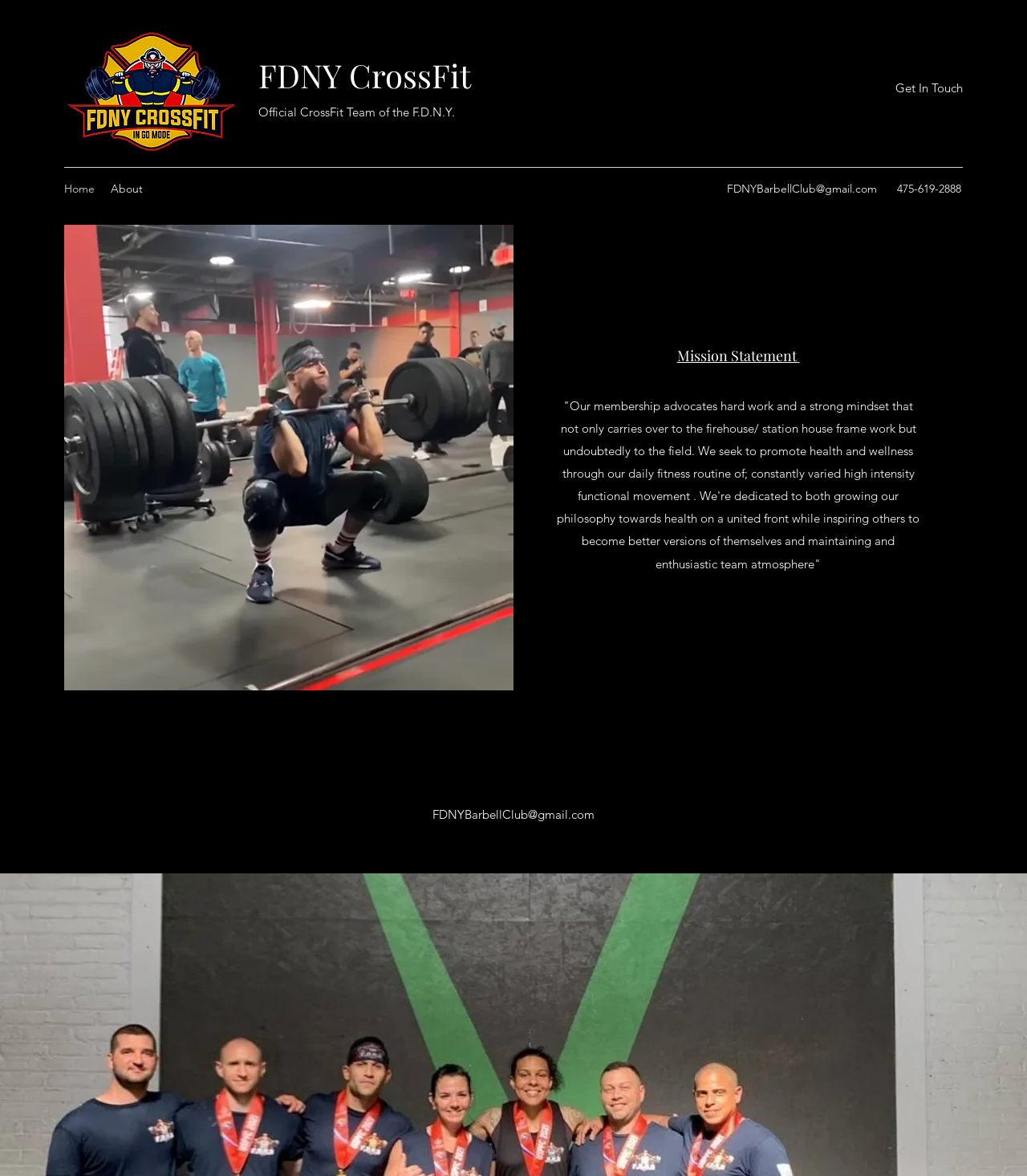How can I contact the FDNY Barbell Club?
Please provide a single word or phrase based on the screenshot.

Email or phone